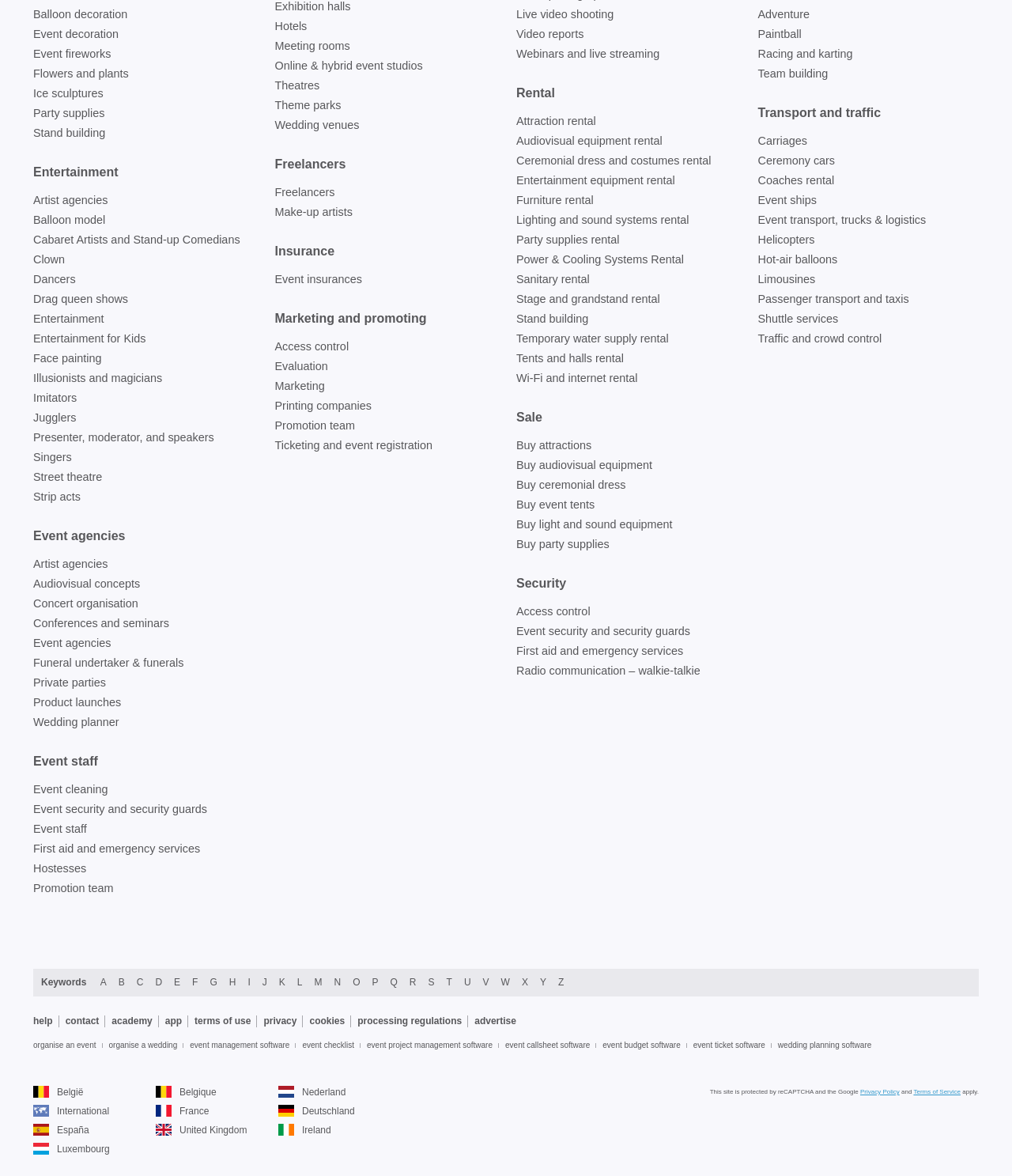What is the purpose of 'Event security and security guards'?
Using the image, answer in one word or phrase.

Security